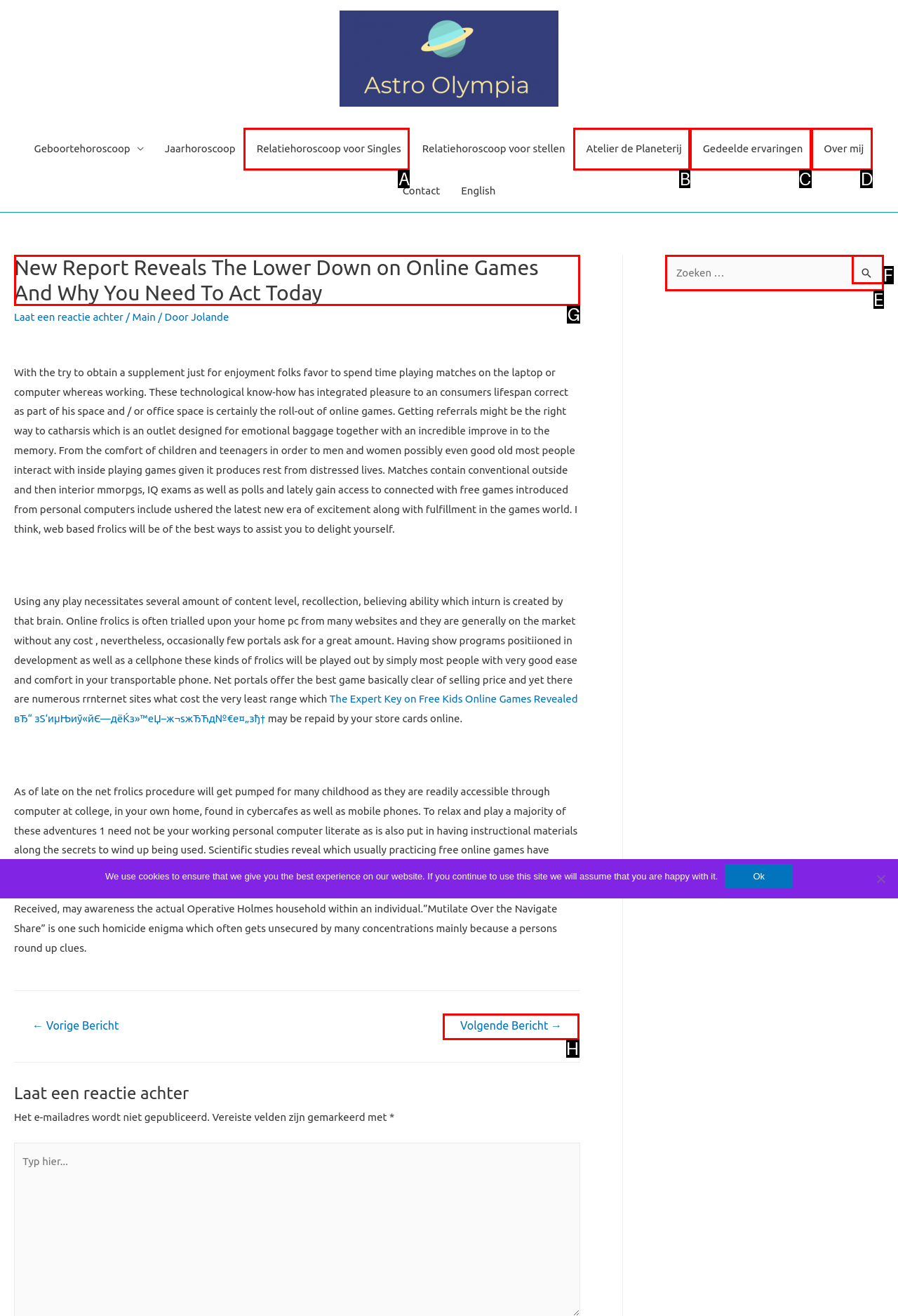Identify the correct option to click in order to accomplish the task: Click on the link to read the report Provide your answer with the letter of the selected choice.

G